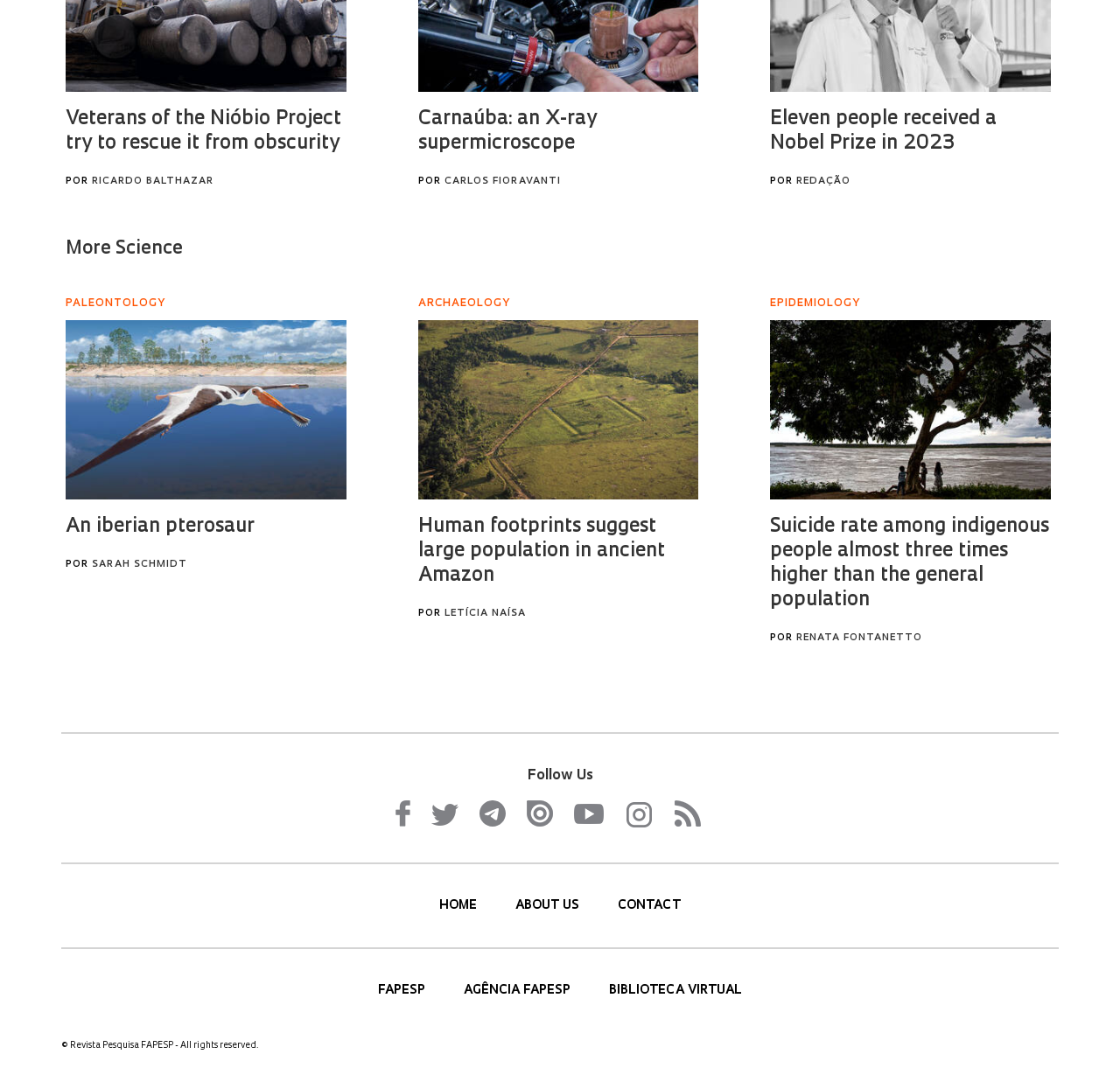Find the bounding box coordinates of the element to click in order to complete the given instruction: "Read the blog post by Joanne Victoria."

None